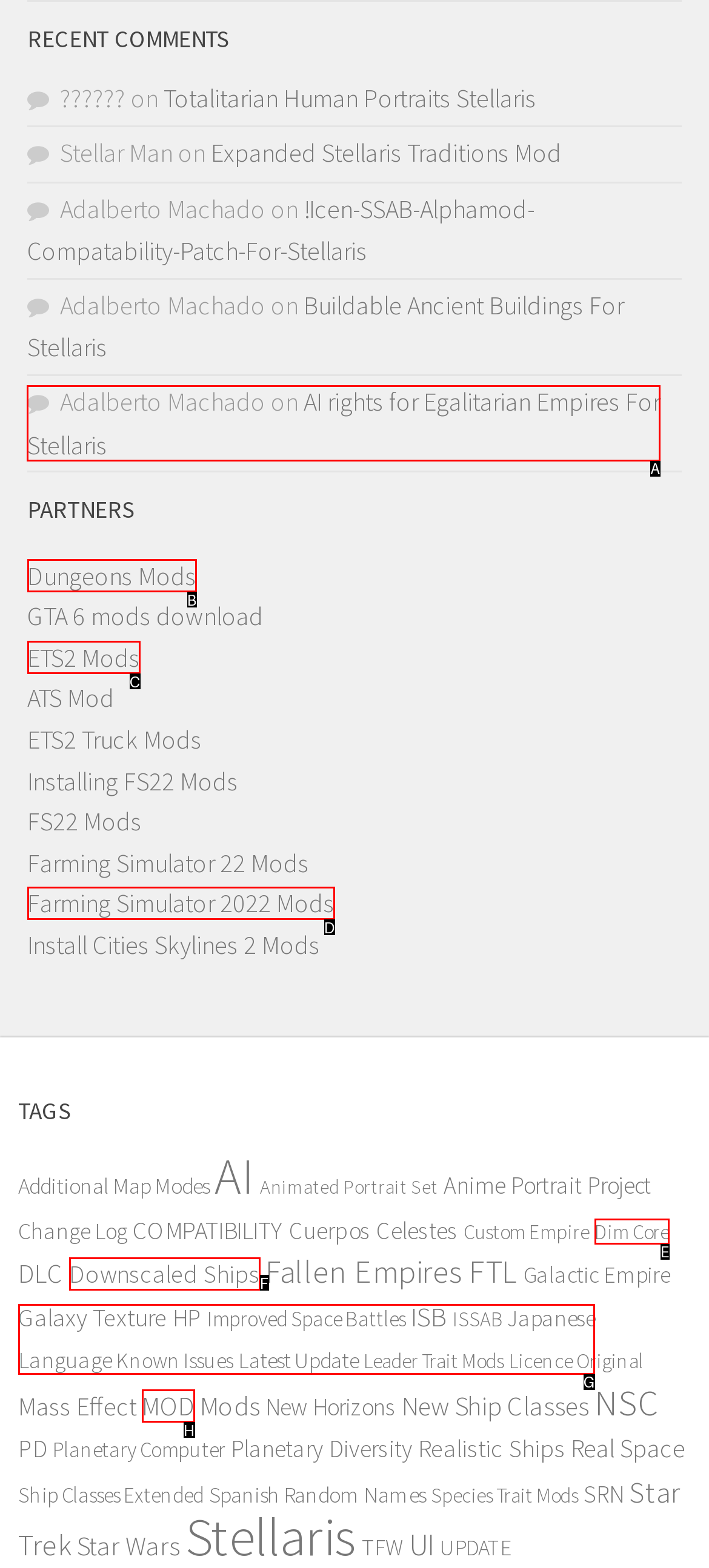Choose the letter that corresponds to the correct button to accomplish the task: Go to Financial Reports
Reply with the letter of the correct selection only.

None